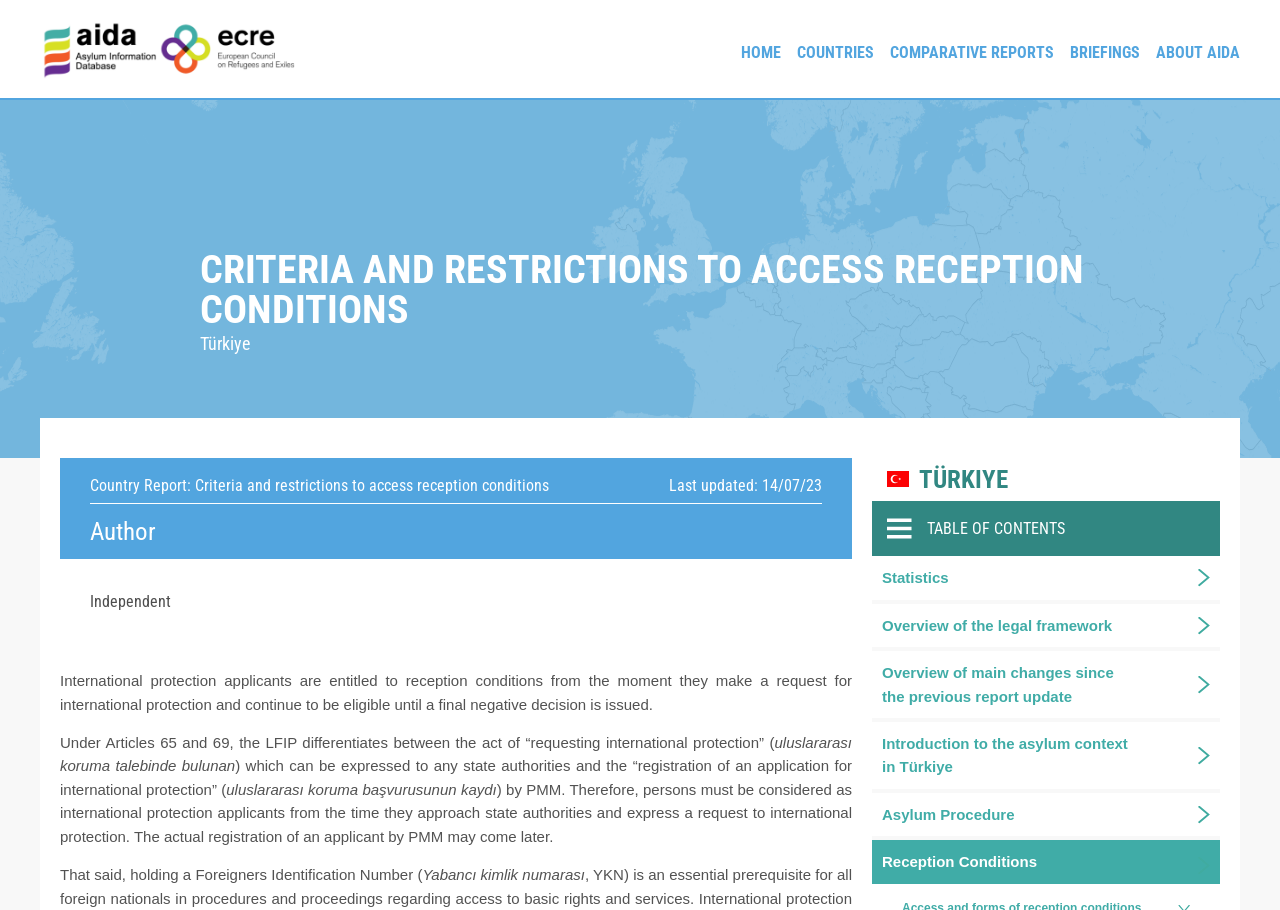What is the last updated date of the report?
Please provide a comprehensive answer based on the information in the image.

The last updated date of the report can be found in the text 'Last updated: 14/07/23', which is located below the heading 'Country Report'.